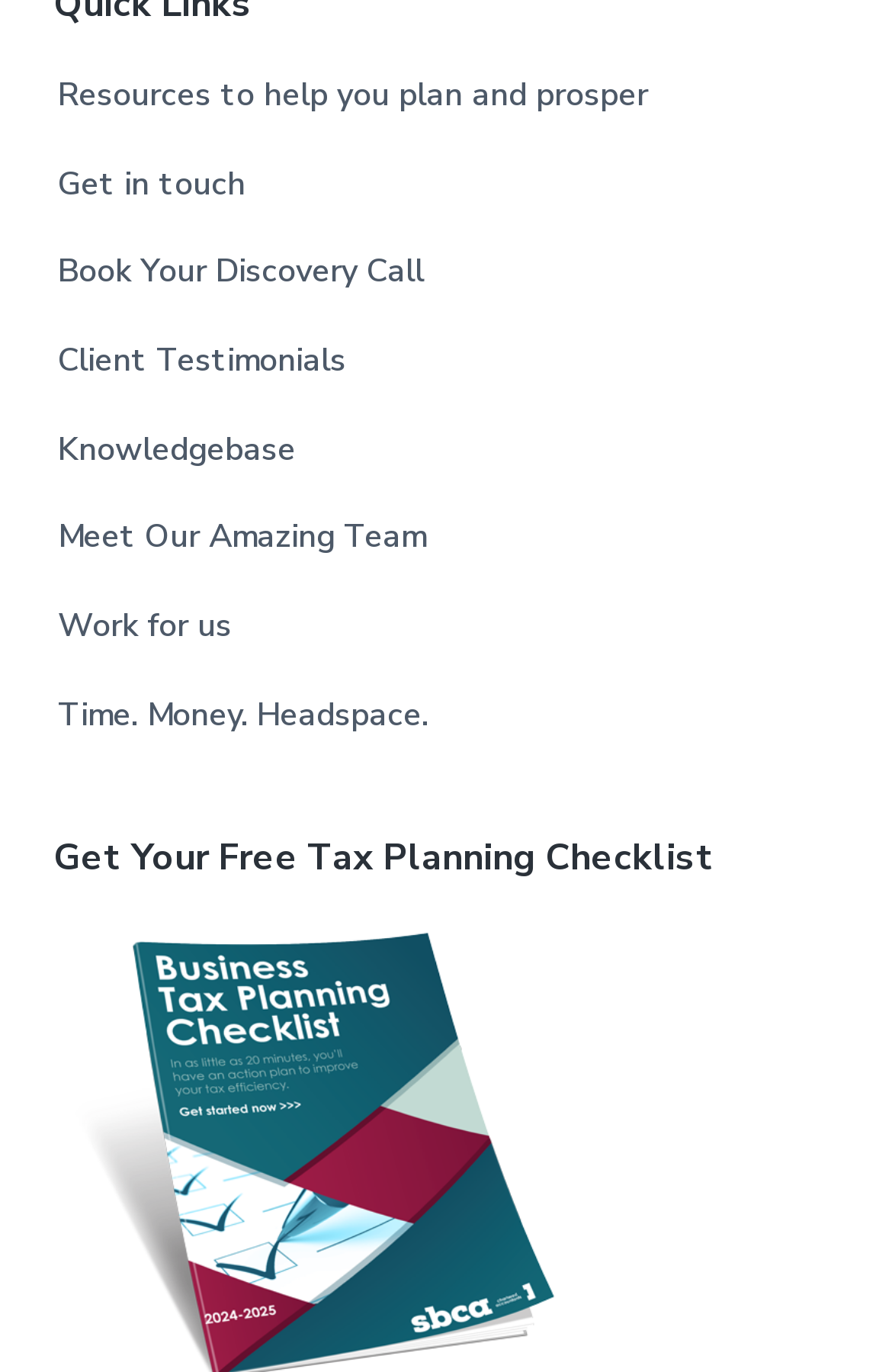Find the bounding box coordinates of the area that needs to be clicked in order to achieve the following instruction: "Get resources to help plan and prosper". The coordinates should be specified as four float numbers between 0 and 1, i.e., [left, top, right, bottom].

[0.065, 0.052, 0.727, 0.09]